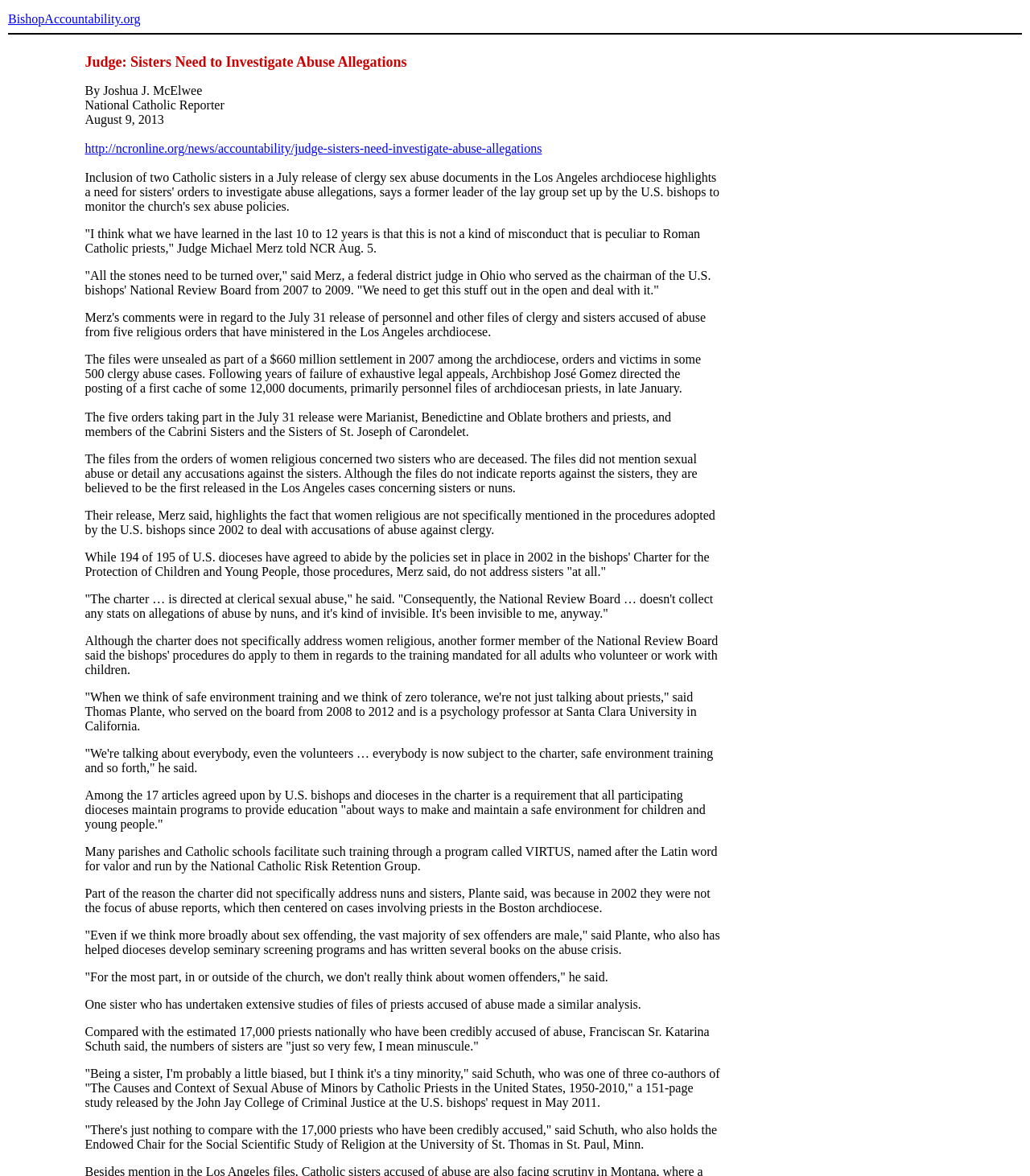Please answer the following question using a single word or phrase: 
What is the name of the program used for safe environment training?

VIRTUS